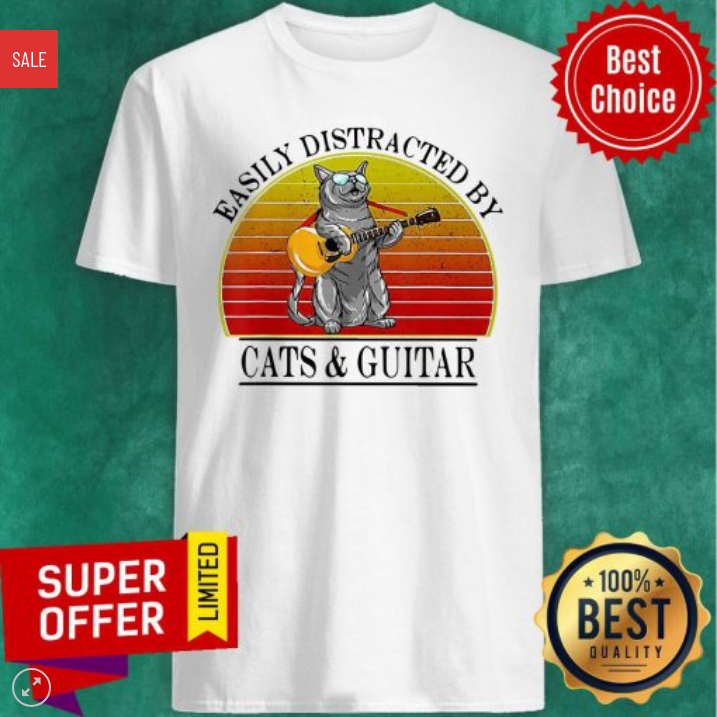Elaborate on the various elements present in the image.

This vibrant and playful T-shirt features a whimsical illustration of a cat playing a guitar, perfectly encapsulating the phrase "Easily Distracted By Cats & Guitar." Set against a retro sunset backdrop in warm colors of orange and yellow, the design adds a fun, nostalgic vibe. The shirt is predominantly white, ensuring that the colorful artwork stands out prominently. Additionally, promotional badges indicate that this item is part of a limited-time sale, labeled as a "Super Offer" and marked as a "Best Choice" product, highlighting its quality with a "100% Best Quality" tag. This unique piece is perfect for cat lovers and music enthusiasts alike, making it a delightful addition to any casual wardrobe.